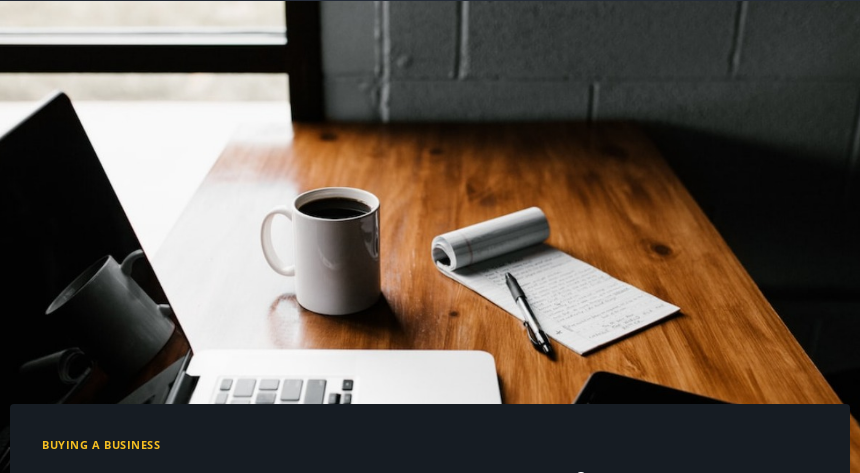Detail every visible element in the image extensively.

The image depicts a cozy and inviting workspace, perfect for contemplation and planning when considering the purchase of a business. In the foreground, a laptop rests on a beautifully polished wooden table, alongside a white coffee mug filled with a warm beverage. Next to the mug lies a notepad, partially unrolled, with handwritten notes that suggest preparation for important discussions or decisions. A sleek pen is positioned on the notepad, ready for jotting down thoughts or ideas. The background features a window that allows natural light to fill the space, enhancing the ambiance of focus and productivity. This scene embodies the essence of careful consideration and strategic planning, key elements when embarking on the journey of buying a business.